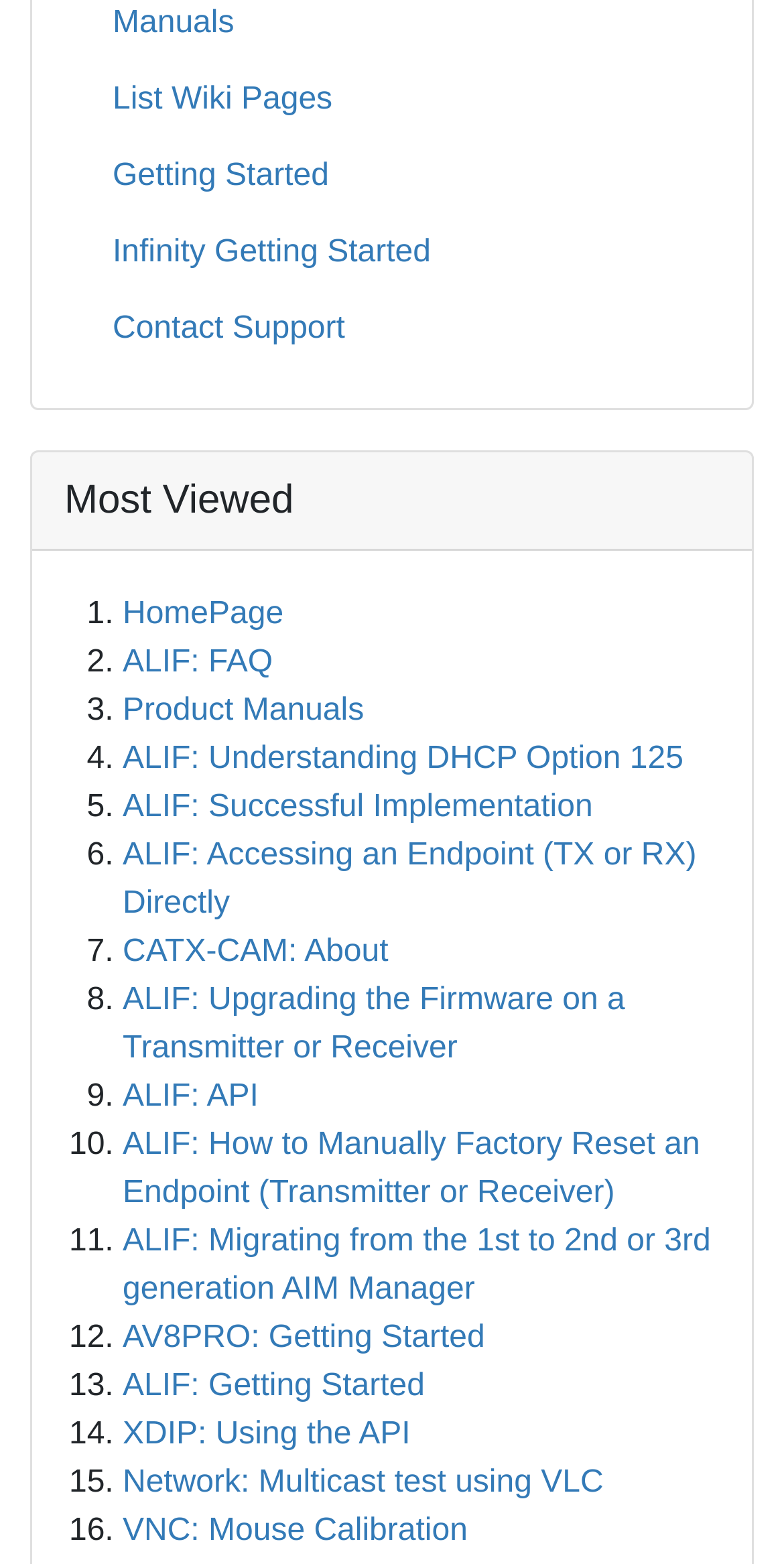How many links are there under 'Most Viewed'?
Using the image as a reference, answer the question in detail.

I counted the number of links under the 'Most Viewed' heading and found 16 links, each preceded by a list marker.